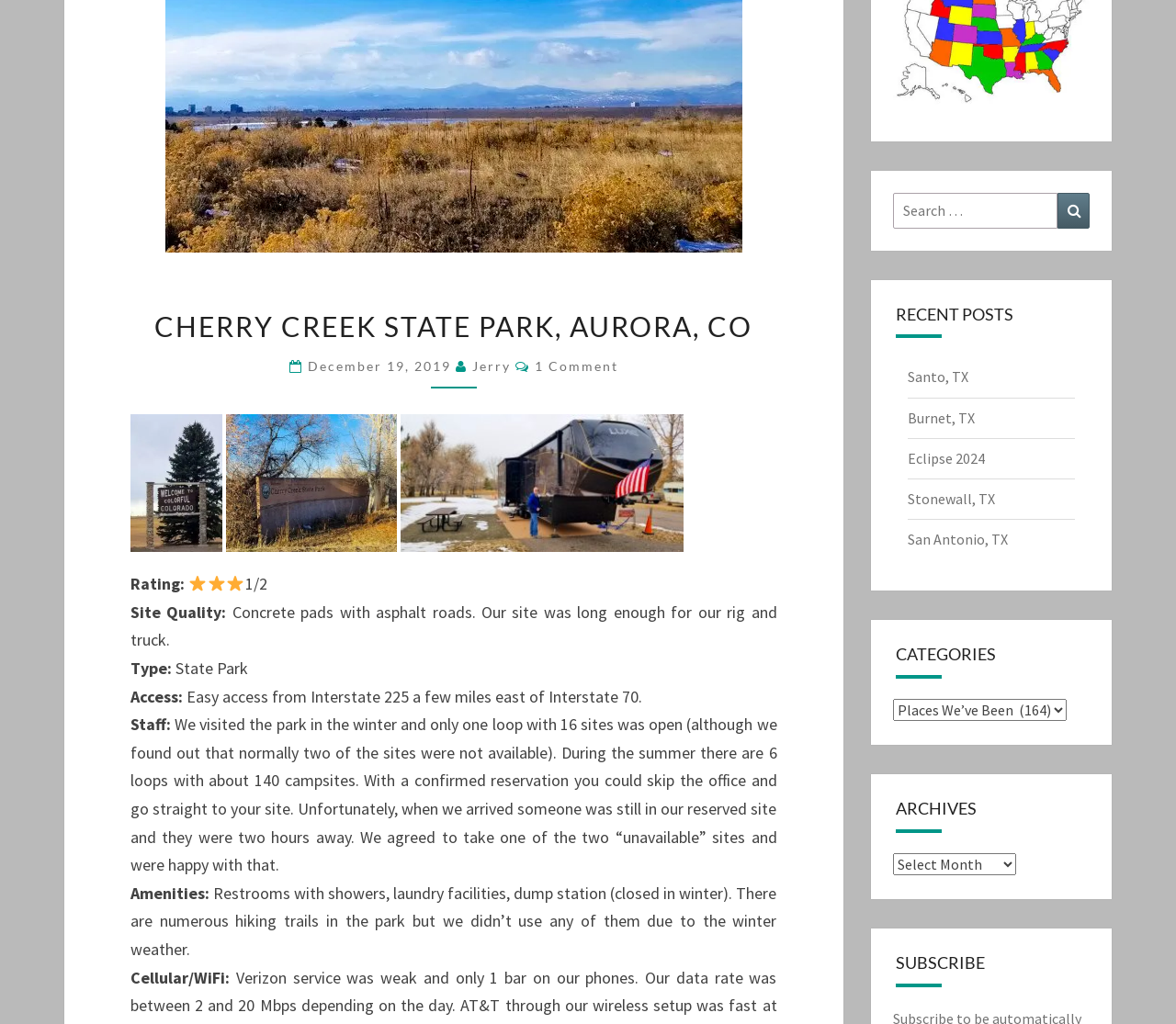From the webpage screenshot, predict the bounding box of the UI element that matches this description: "Search".

[0.899, 0.188, 0.927, 0.223]